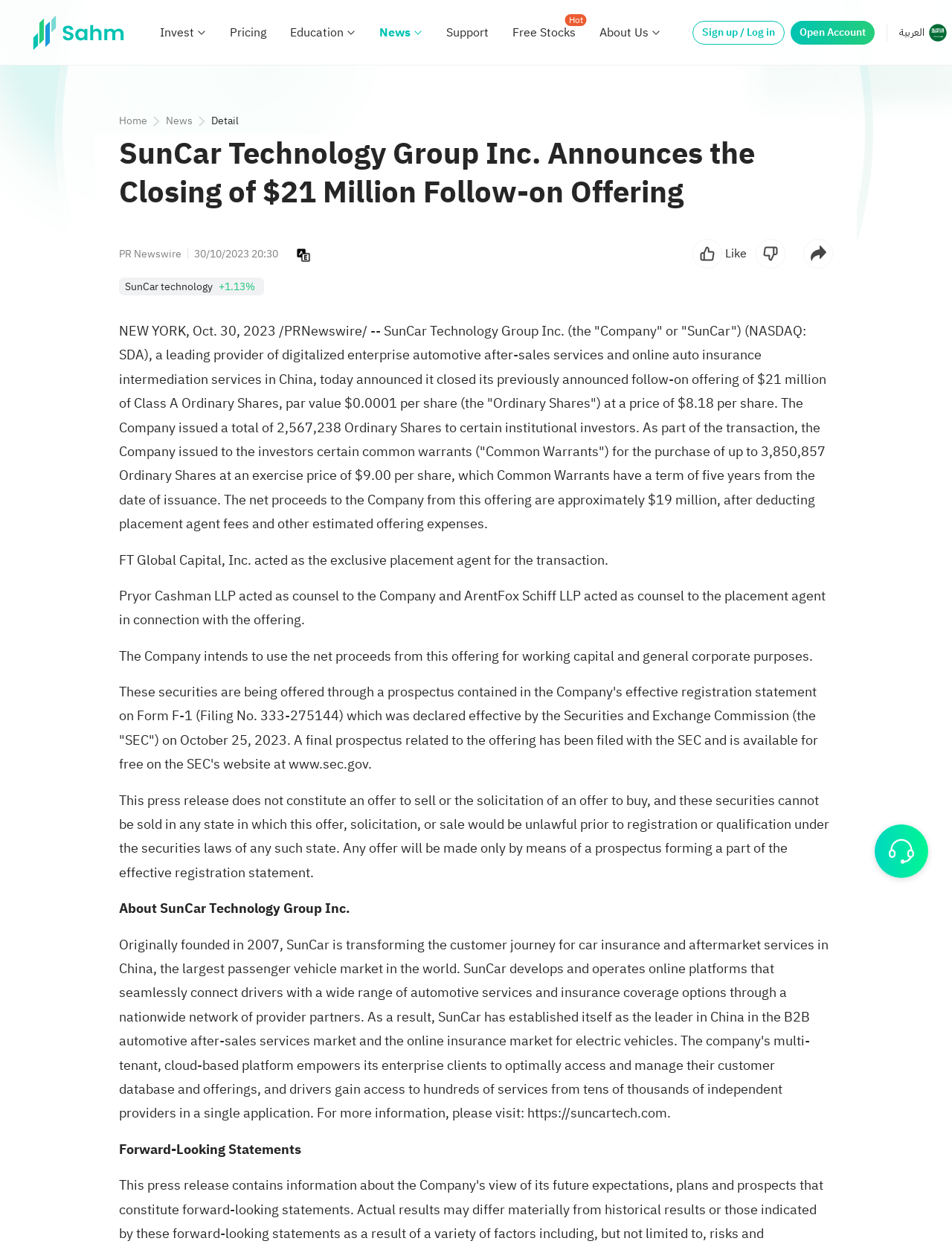Please reply to the following question with a single word or a short phrase:
What is the exercise price of the Common Warrants?

$9.00